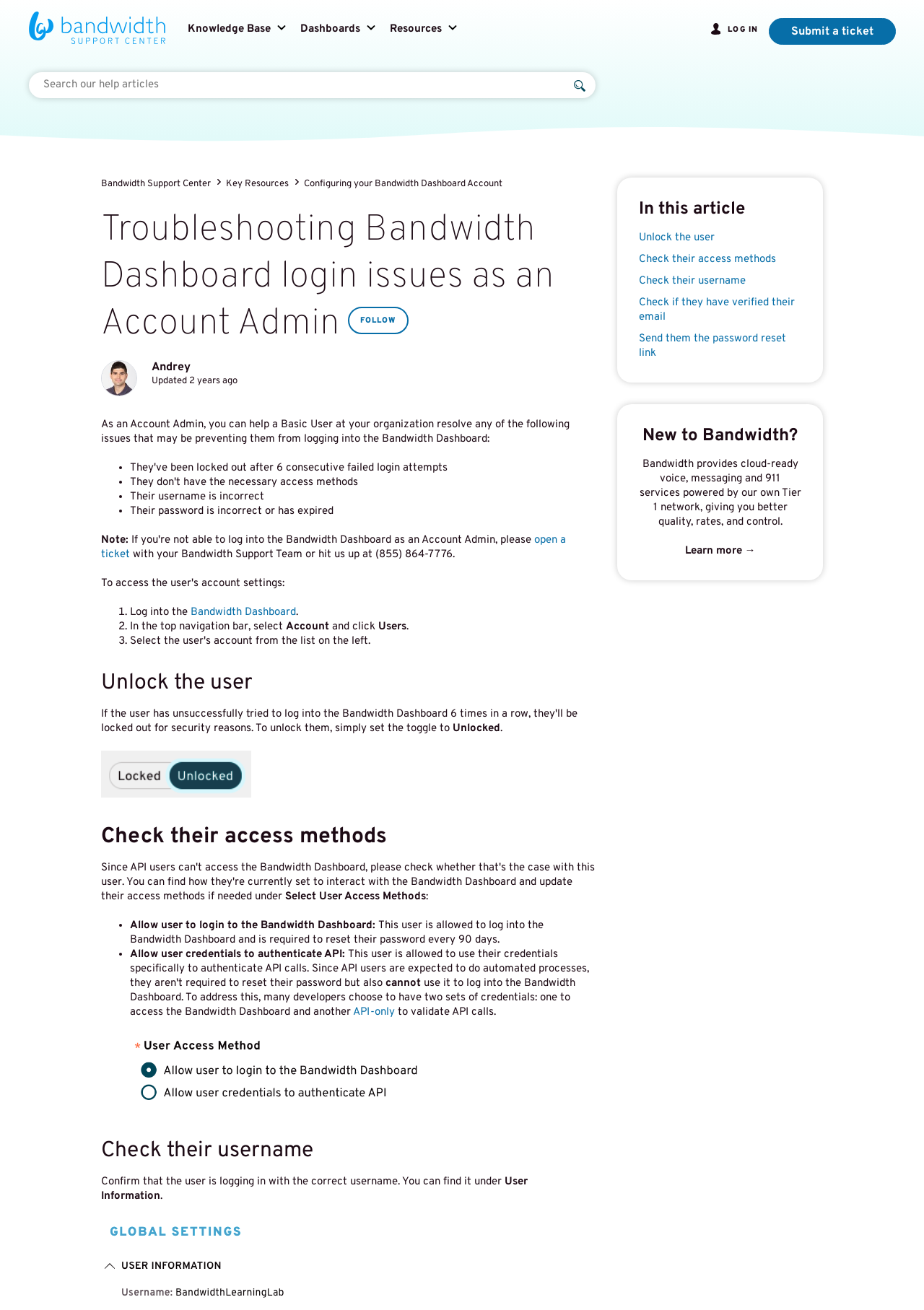Respond to the following question with a brief word or phrase:
What is the purpose of the Bandwidth Support Center?

Troubleshooting login issues